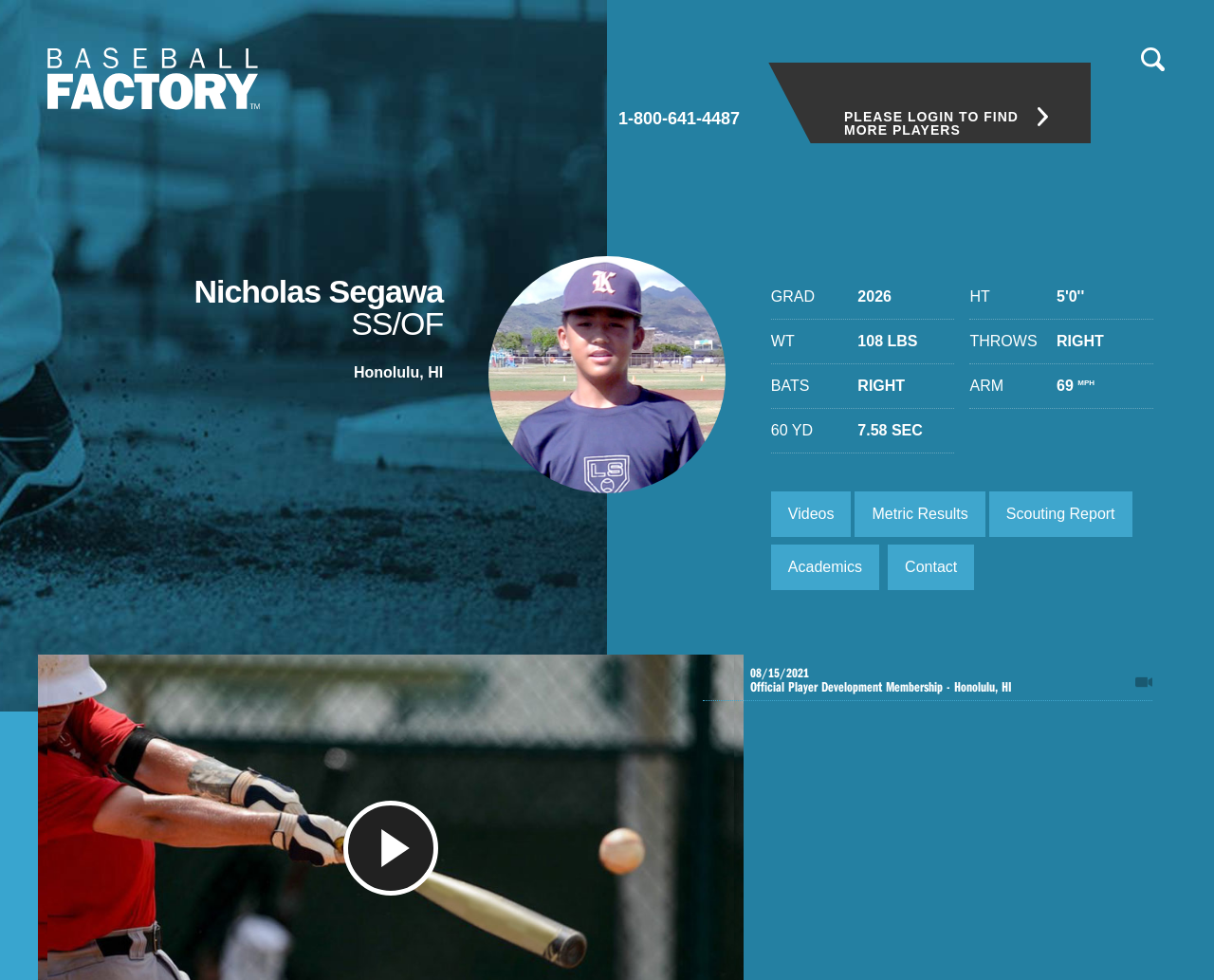Respond with a single word or phrase:
What is the player's height?

Not specified